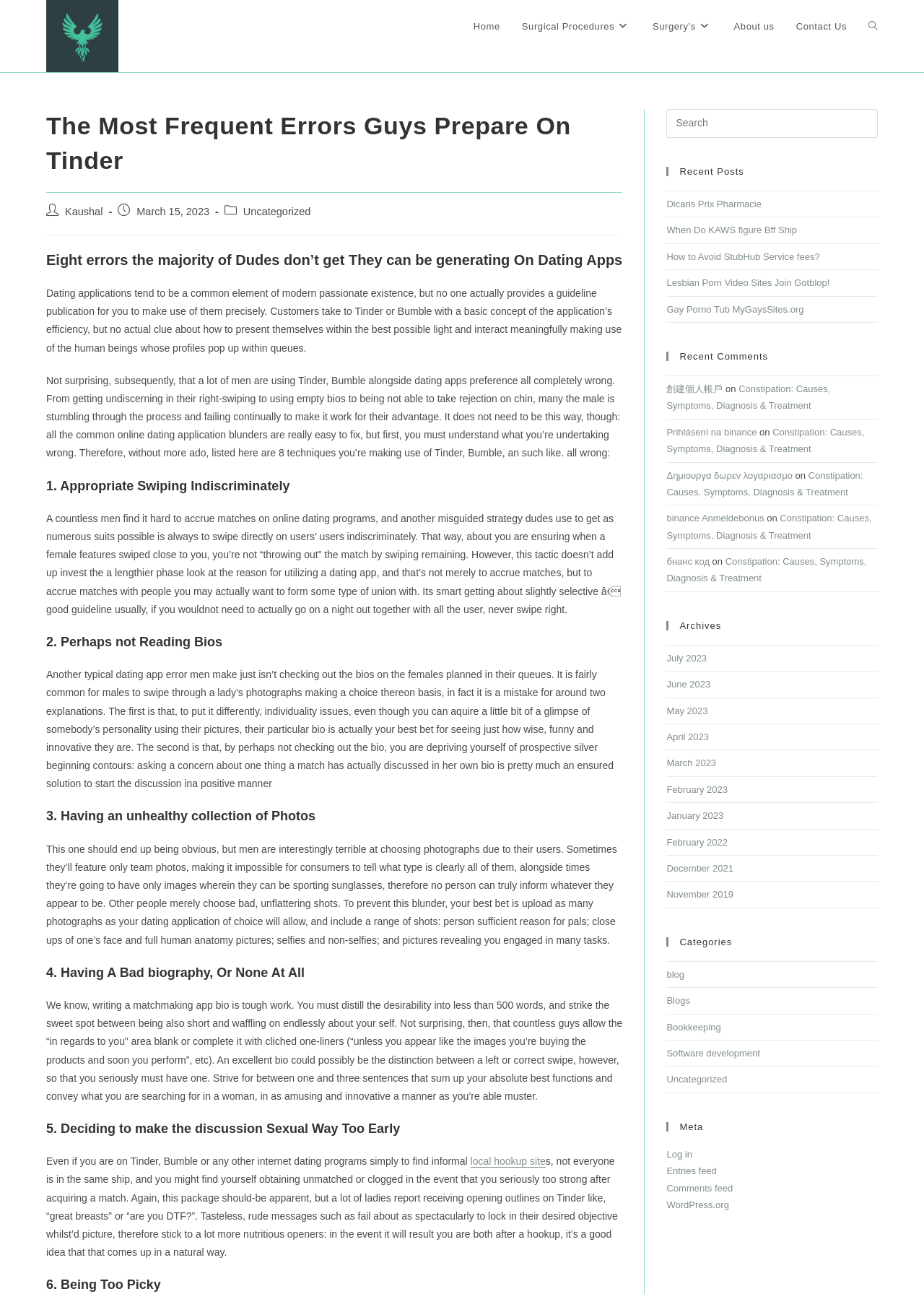What is the purpose of a good bio on a dating app?
Please give a detailed and elaborate explanation in response to the question.

According to the article, a good bio on a dating app should convey the user's personality and attract matches, rather than simply listing cliches or being too short or too long.